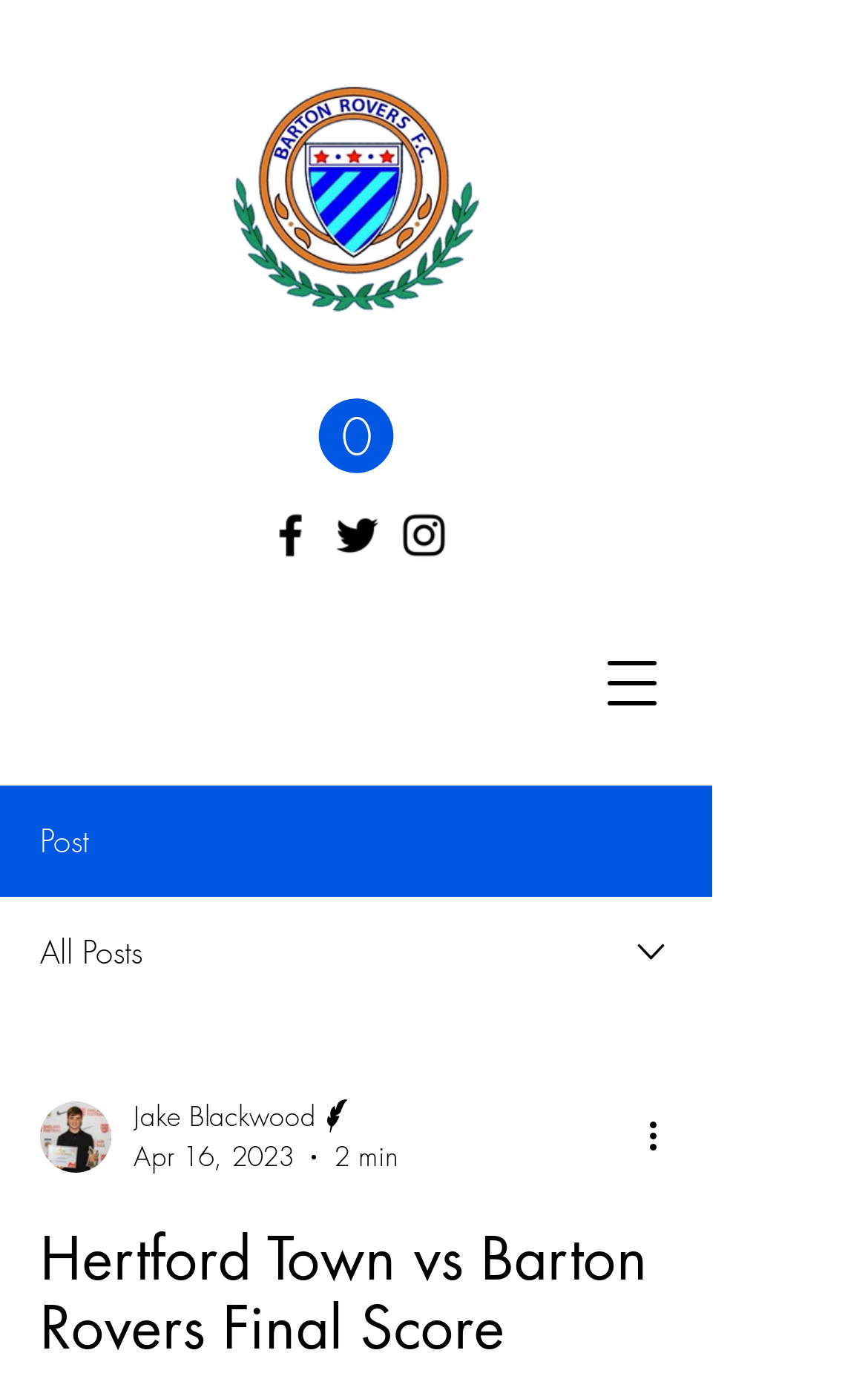Locate the heading on the webpage and return its text.

Hertford Town vs Barton Rovers Final Score